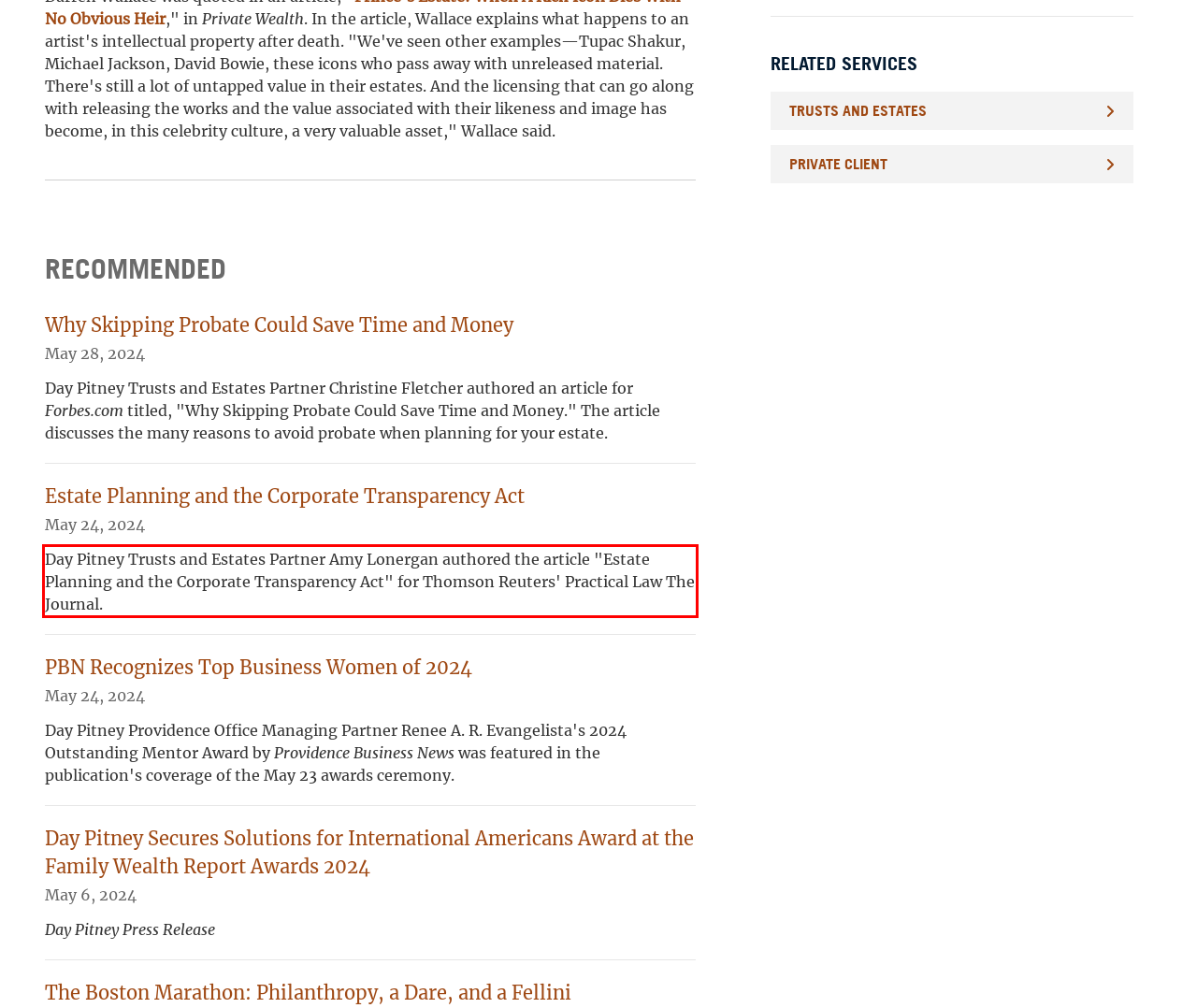Using the provided webpage screenshot, identify and read the text within the red rectangle bounding box.

Day Pitney Trusts and Estates Partner Amy Lonergan authored the article "Estate Planning and the Corporate Transparency Act" for Thomson Reuters' Practical Law The Journal.